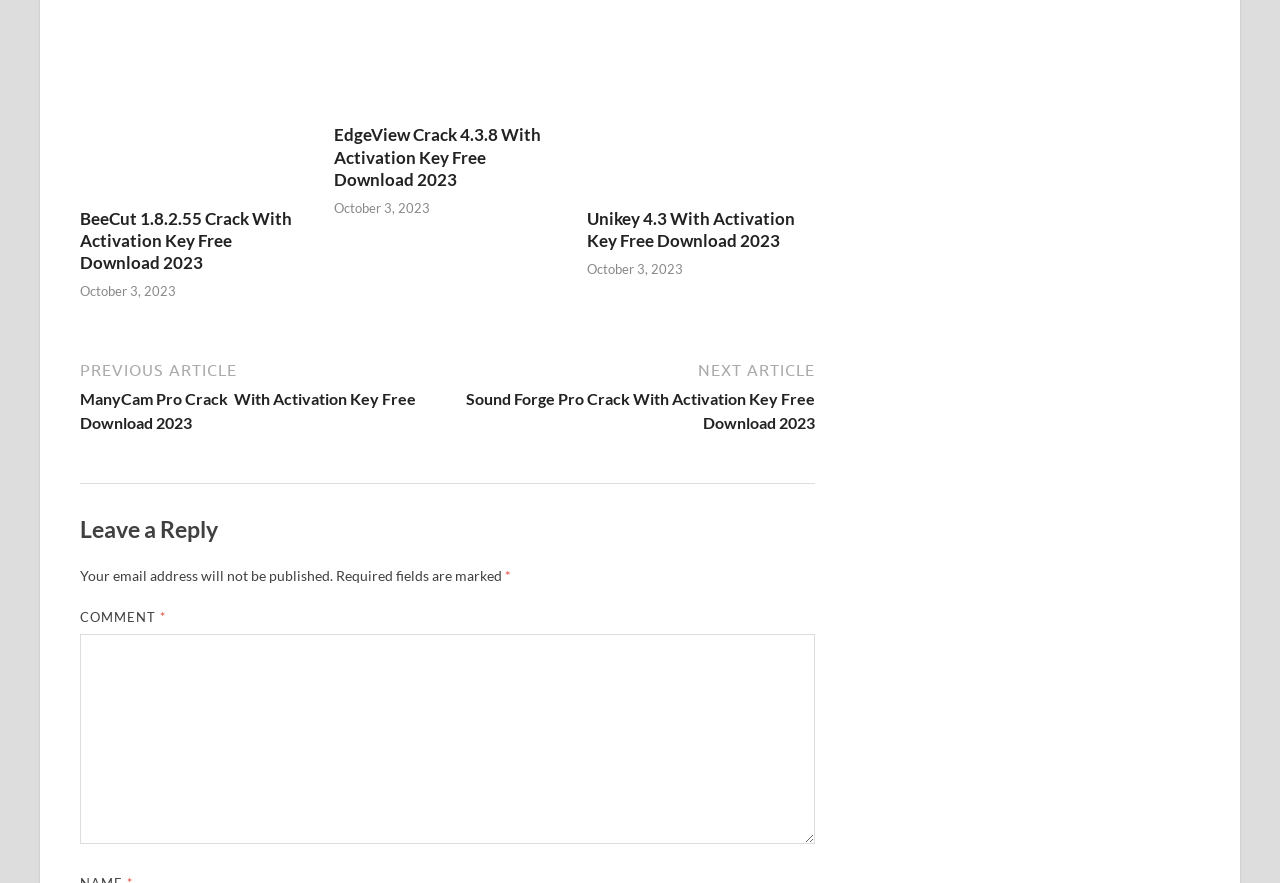Identify the bounding box coordinates of the area that should be clicked in order to complete the given instruction: "View EdgeView Crack 4.3.8 details". The bounding box coordinates should be four float numbers between 0 and 1, i.e., [left, top, right, bottom].

[0.261, 0.116, 0.439, 0.138]